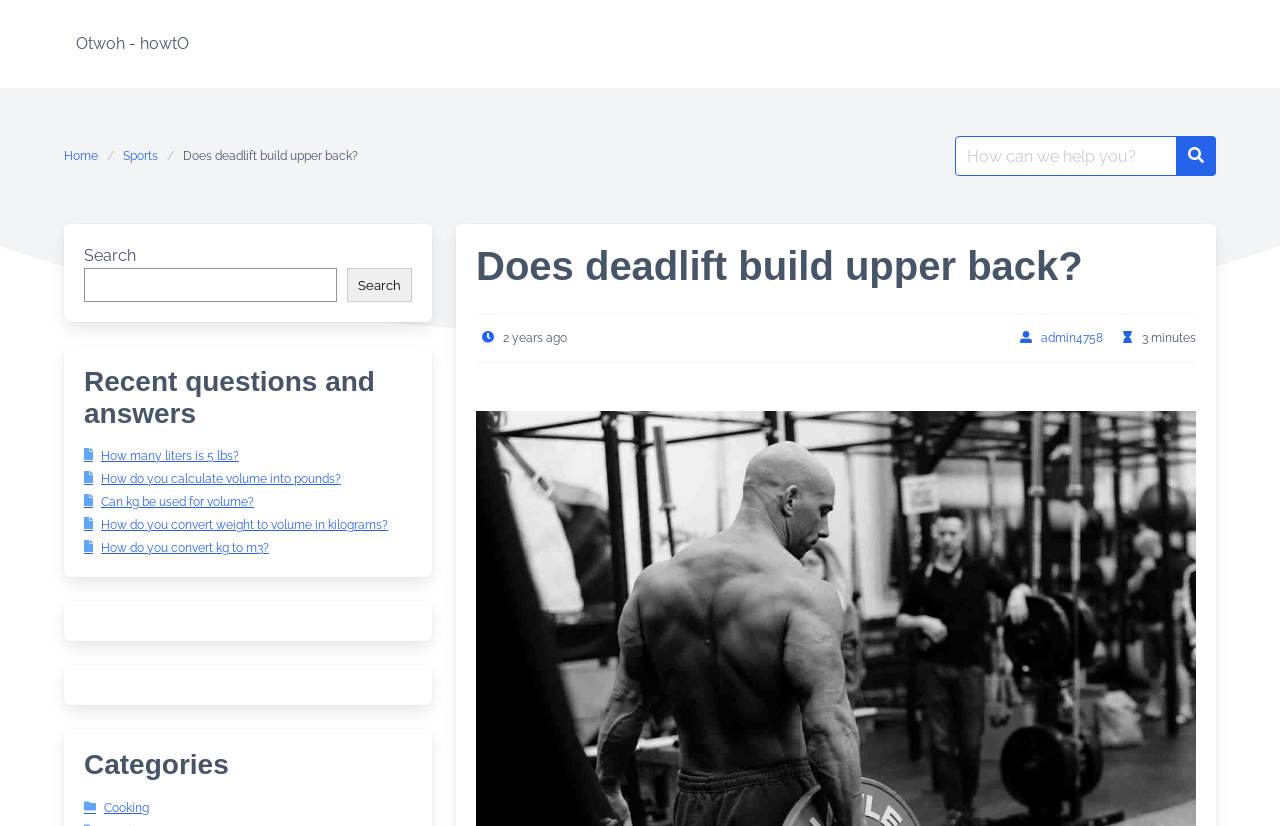What is the username of the author of the current question?
Please give a detailed answer to the question using the information shown in the image.

I found the author's username by looking at the section below the question title, which shows the username 'admin4758'.